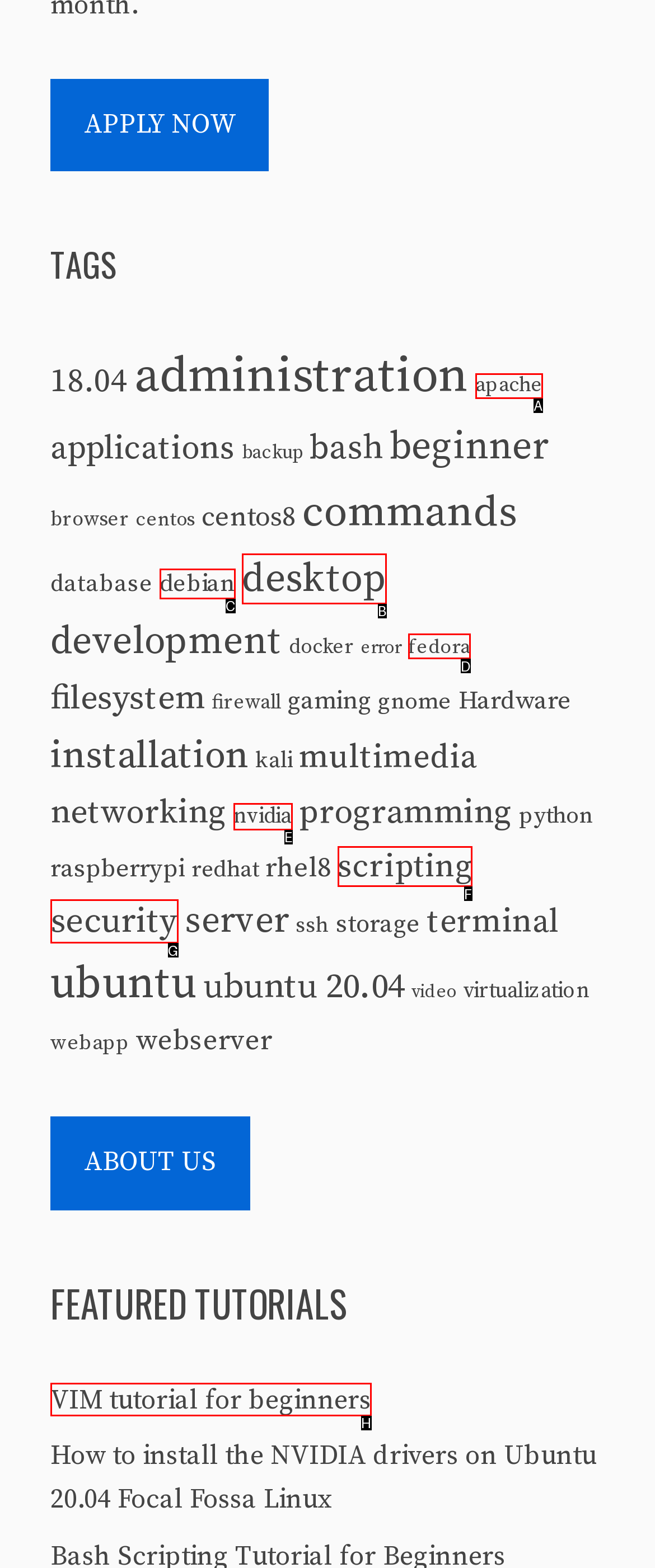For the instruction: View VIM tutorial for beginners, which HTML element should be clicked?
Respond with the letter of the appropriate option from the choices given.

H